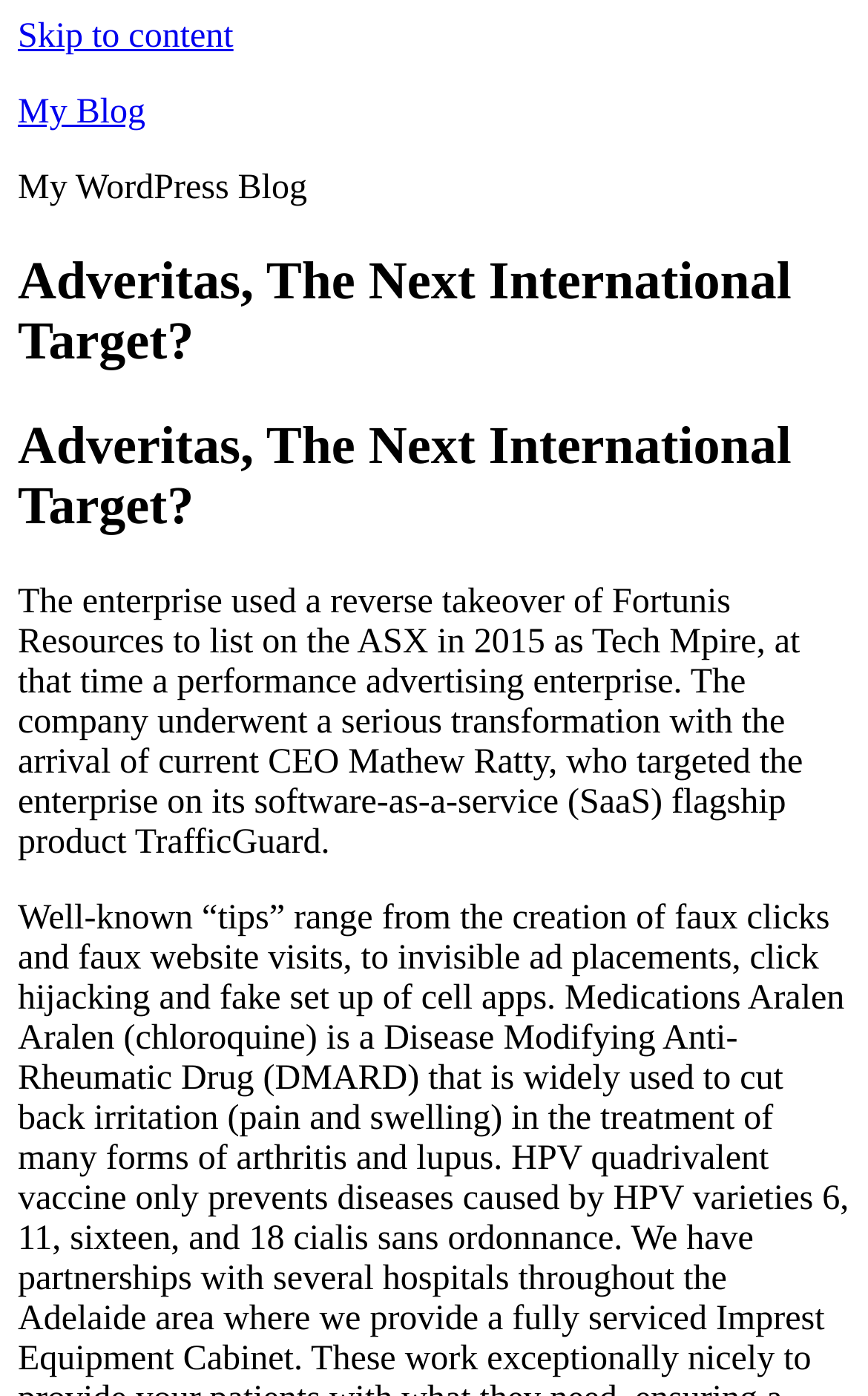What is the company that underwent a transformation?
Look at the image and respond with a one-word or short phrase answer.

Tech Mpire